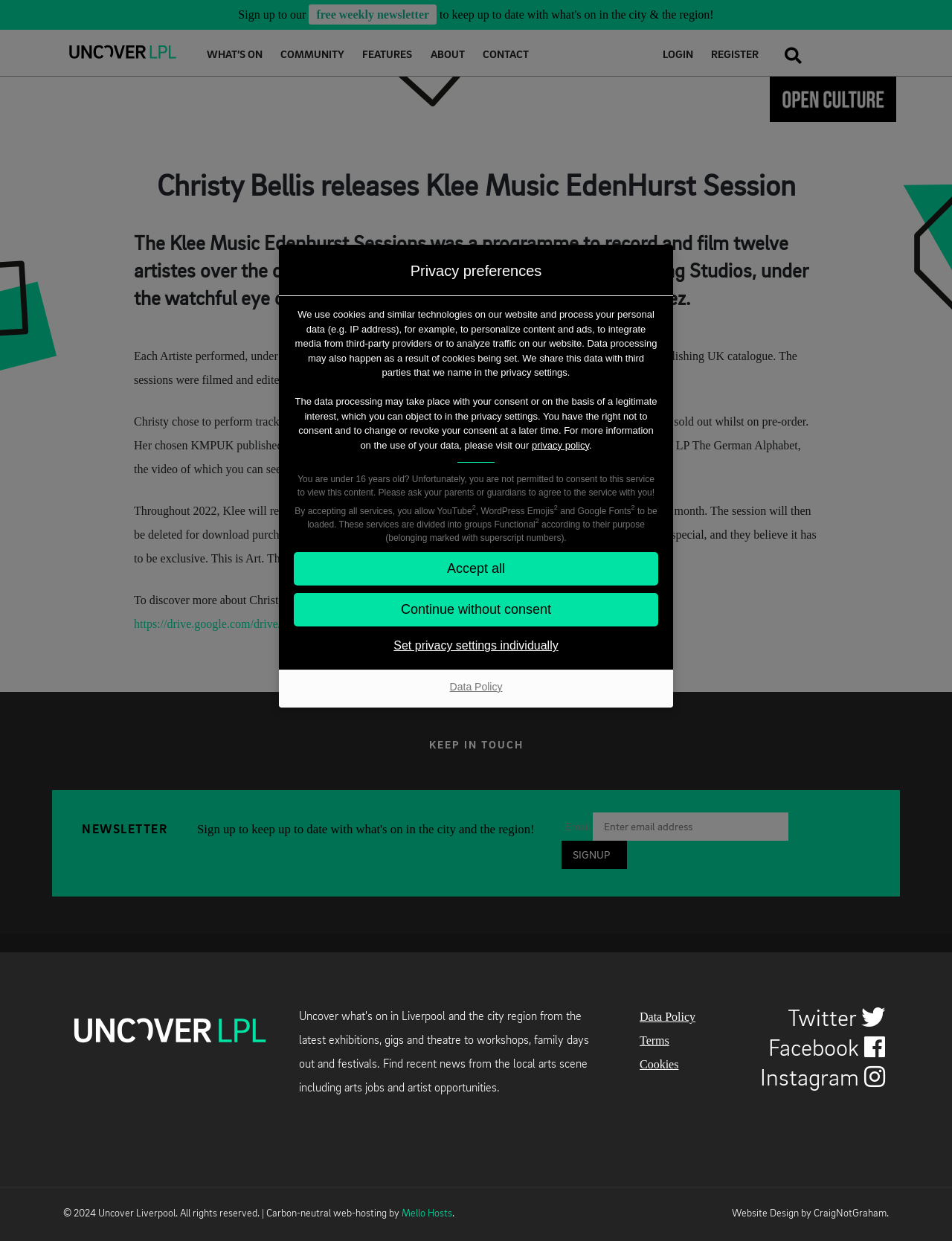Identify and provide the main heading of the webpage.

Christy Bellis releases Klee Music EdenHurst Session